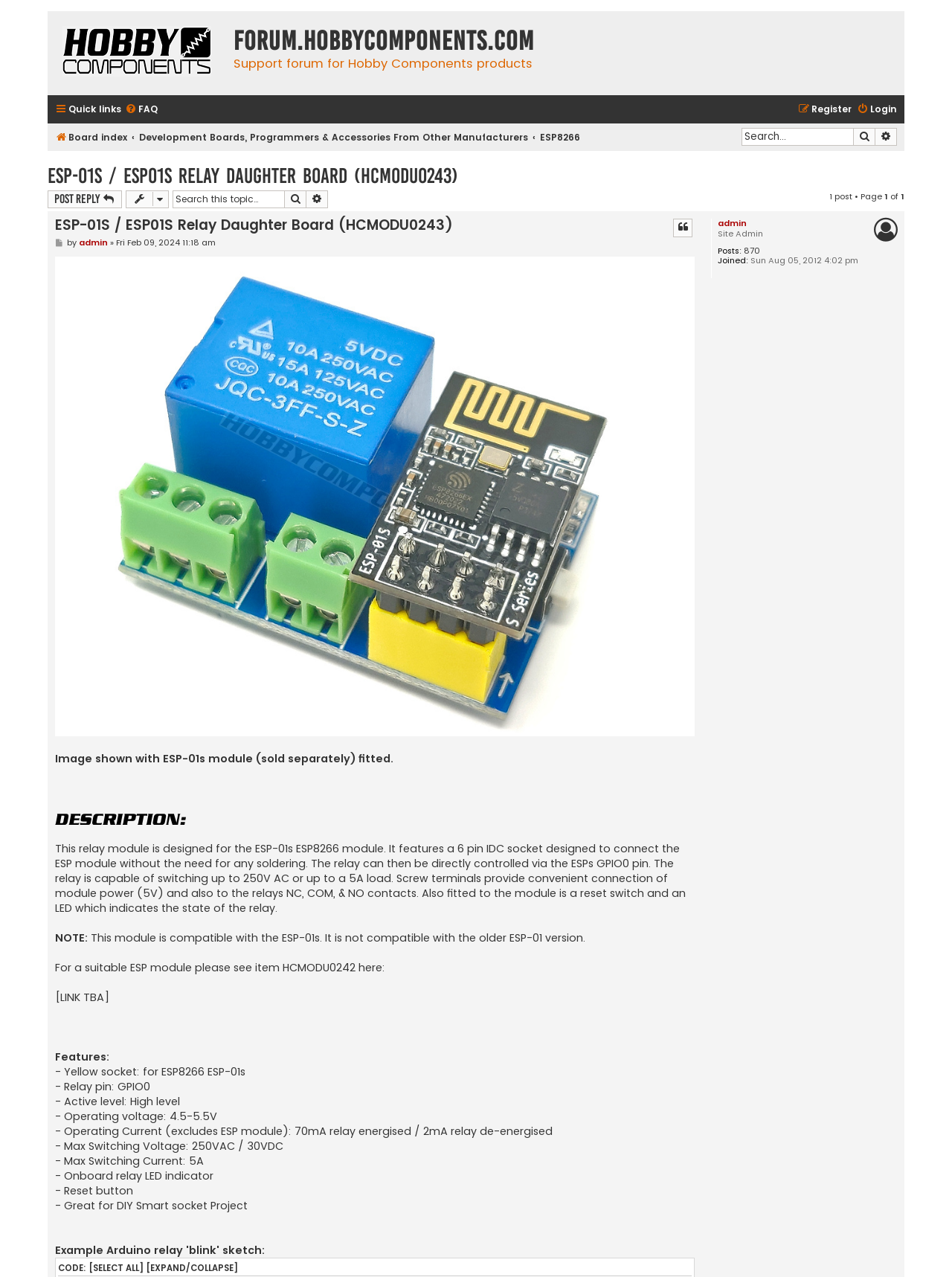What is the maximum switching voltage of the relay?
Using the image as a reference, answer the question in detail.

The maximum switching voltage of the relay can be found in the features list, which says 'Max Switching Voltage: 250VAC / 30VDC'.